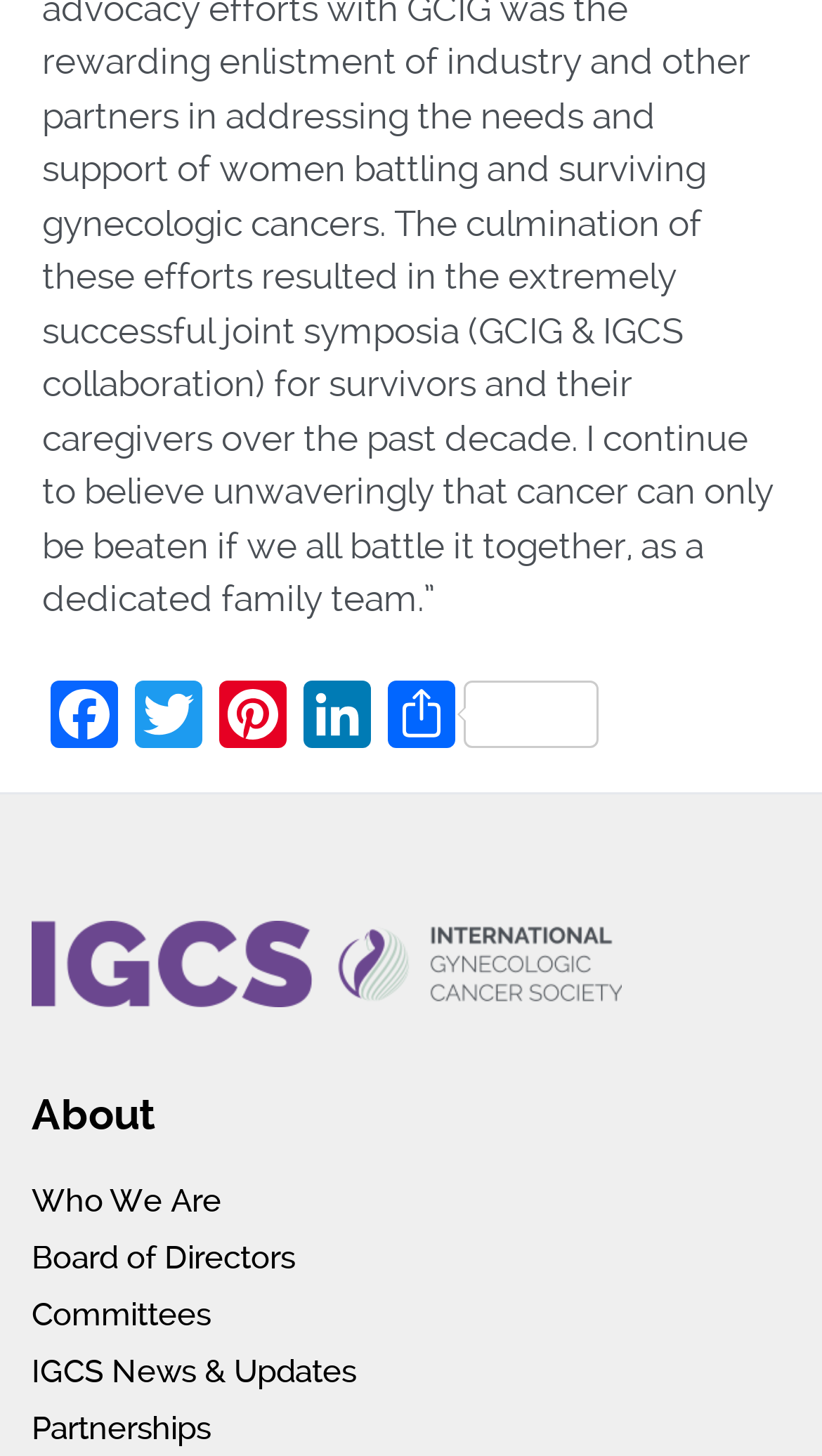Find the bounding box coordinates of the clickable area required to complete the following action: "Learn about the organization".

[0.038, 0.745, 0.962, 0.788]